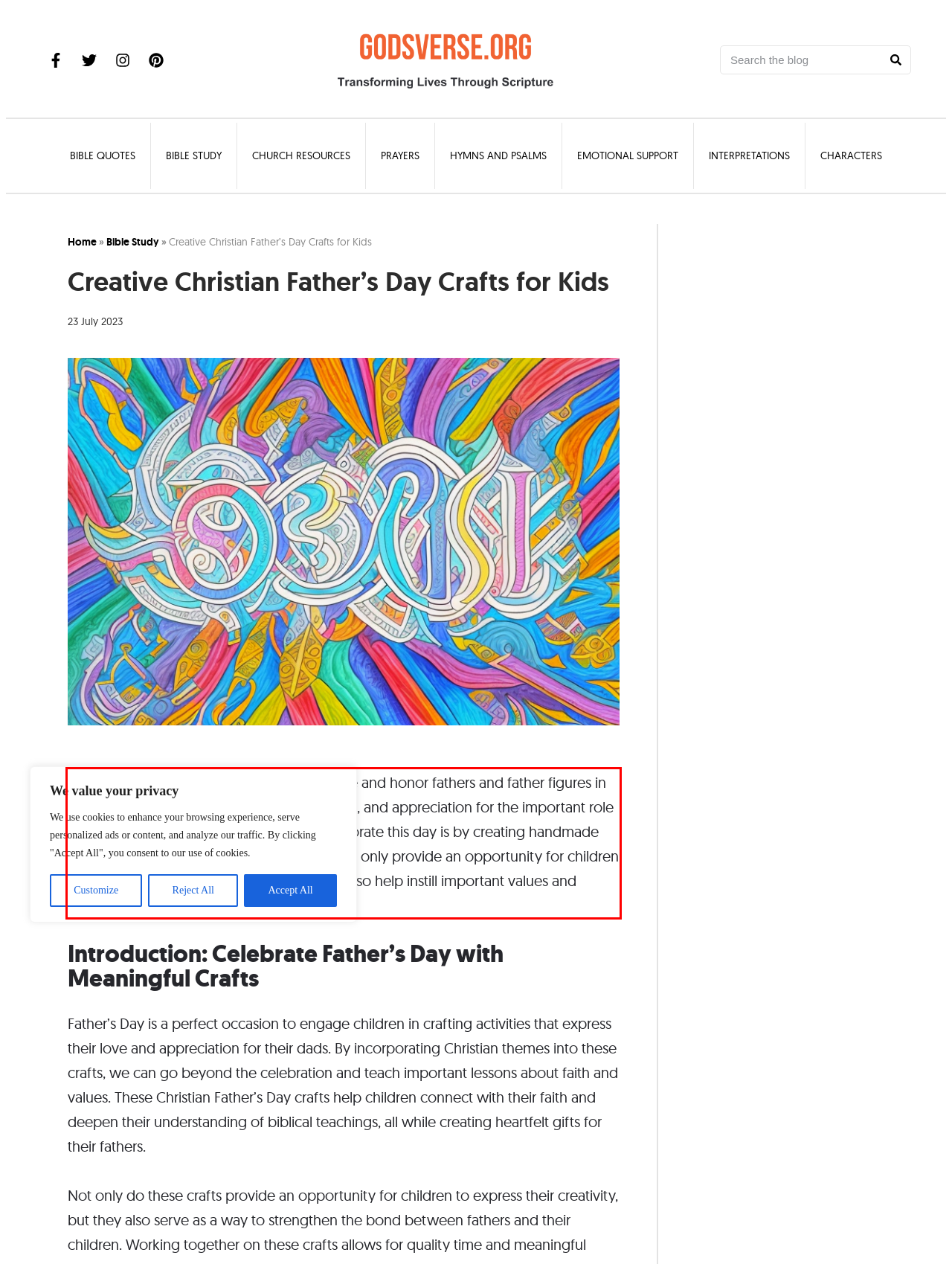Your task is to recognize and extract the text content from the UI element enclosed in the red bounding box on the webpage screenshot.

Father’s Day is a special occasion to celebrate and honor fathers and father figures in our lives. It is a time to express gratitude, love, and appreciation for the important role they play. One meaningful way to commemorate this day is by creating handmade crafts with a Christian theme. These crafts not only provide an opportunity for children to engage in a fun and creative activity but also help instill important values and teachings from the Christian faith.